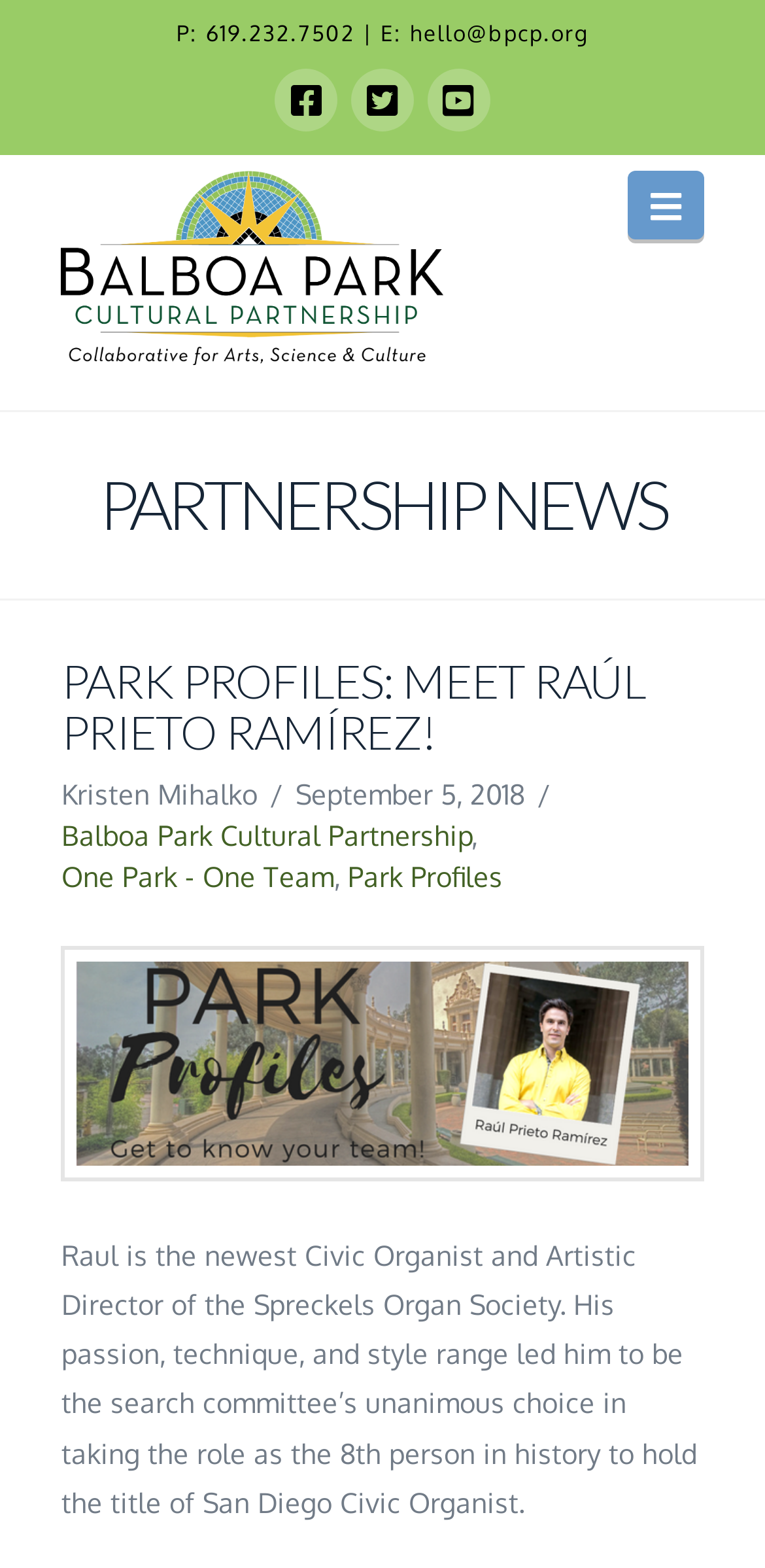What is the date of the article?
Relying on the image, give a concise answer in one word or a brief phrase.

September 5, 2018